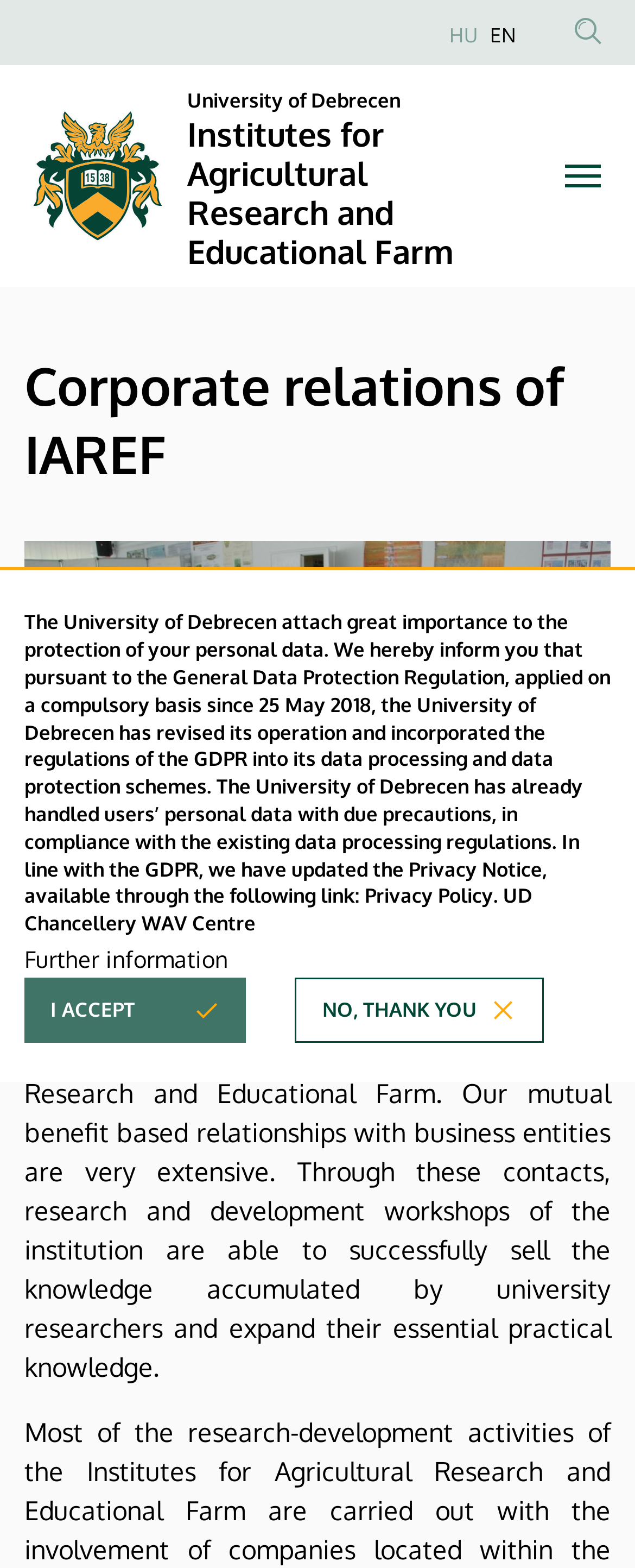What is the purpose of the institution's relationships with business entities?
Using the image, give a concise answer in the form of a single word or short phrase.

To sell knowledge and expand practical knowledge